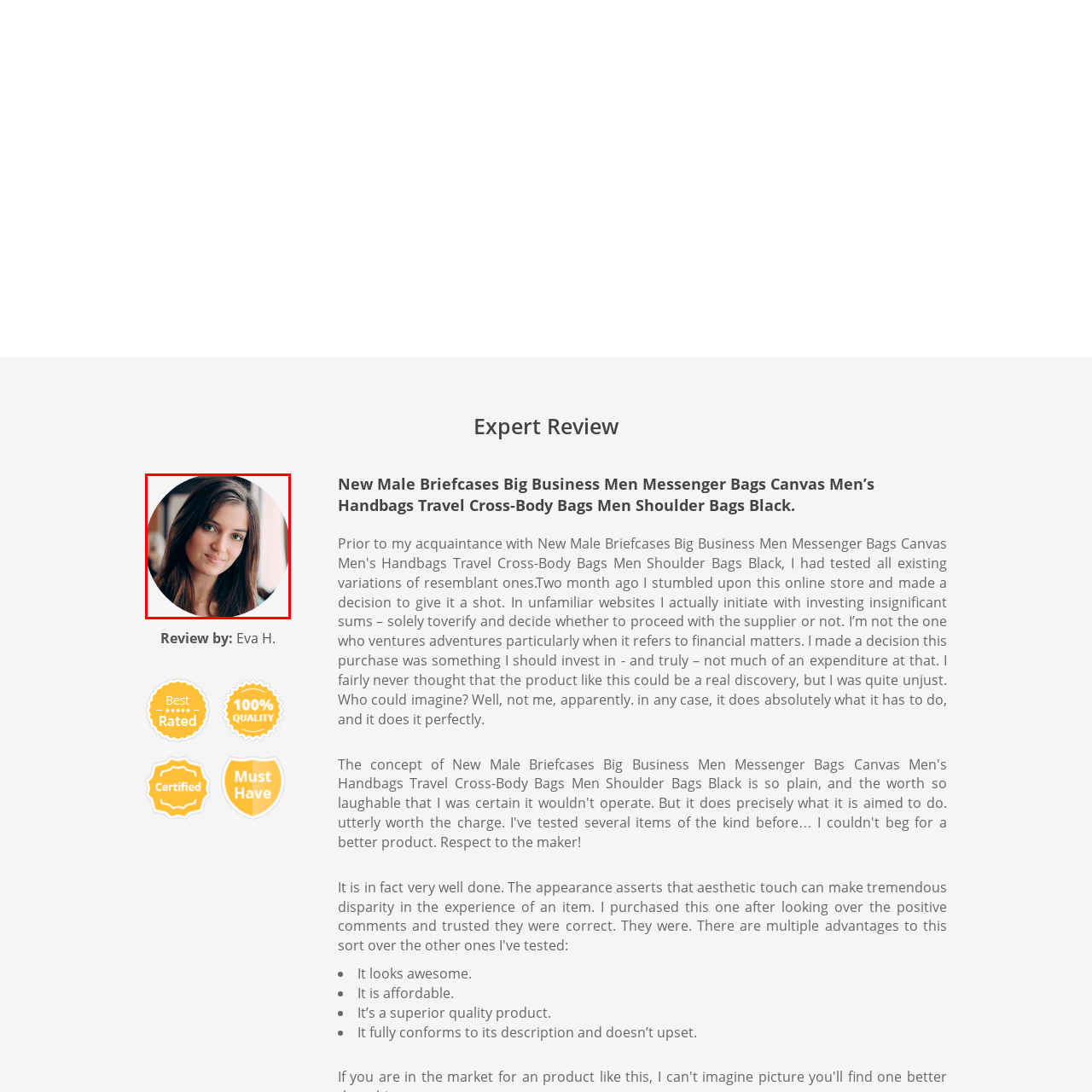Examine the image within the red border, Is the woman providing a personal opinion? 
Please provide a one-word or one-phrase answer.

Yes